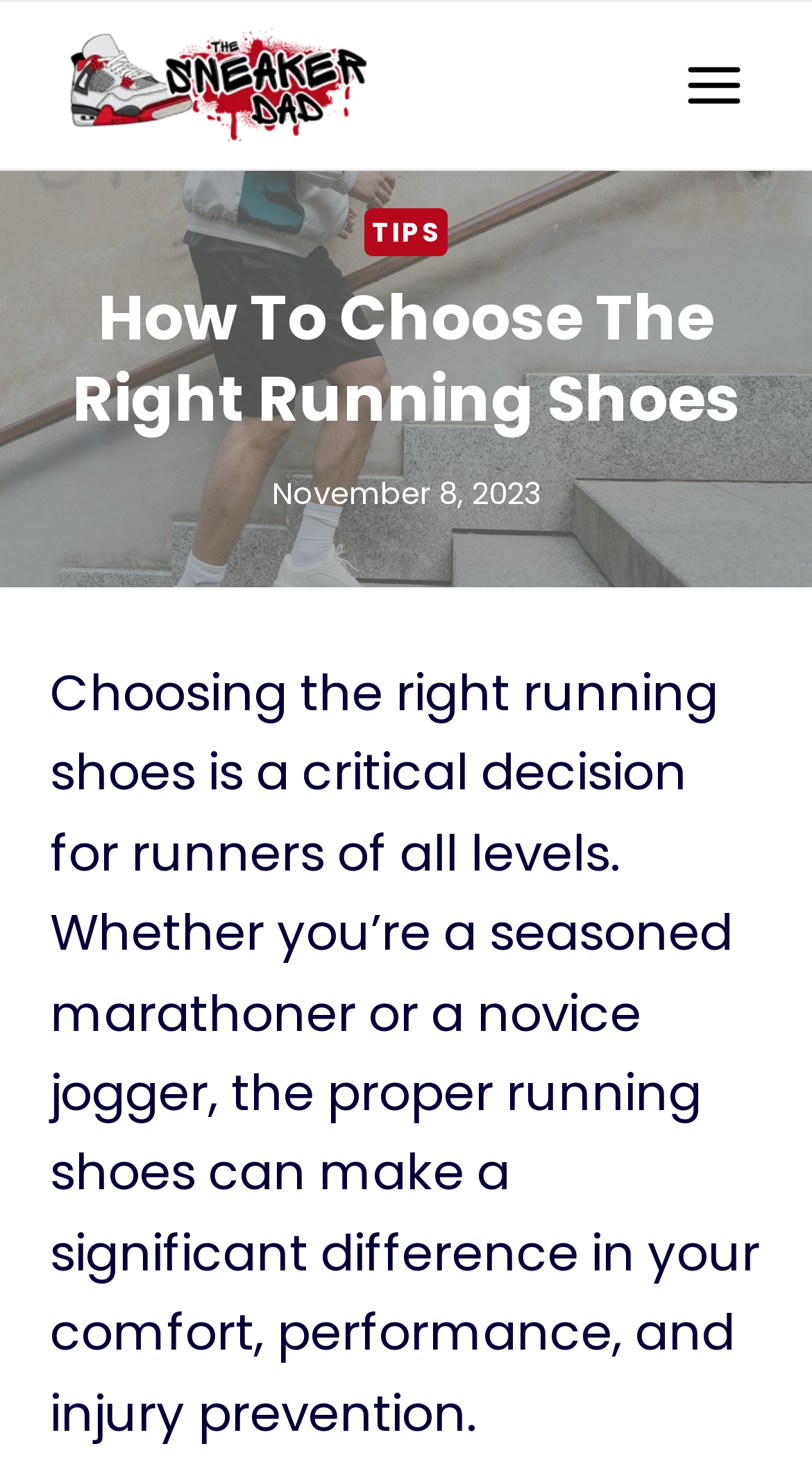Please answer the following question using a single word or phrase: What is the purpose of the article?

To help runners choose the right shoes